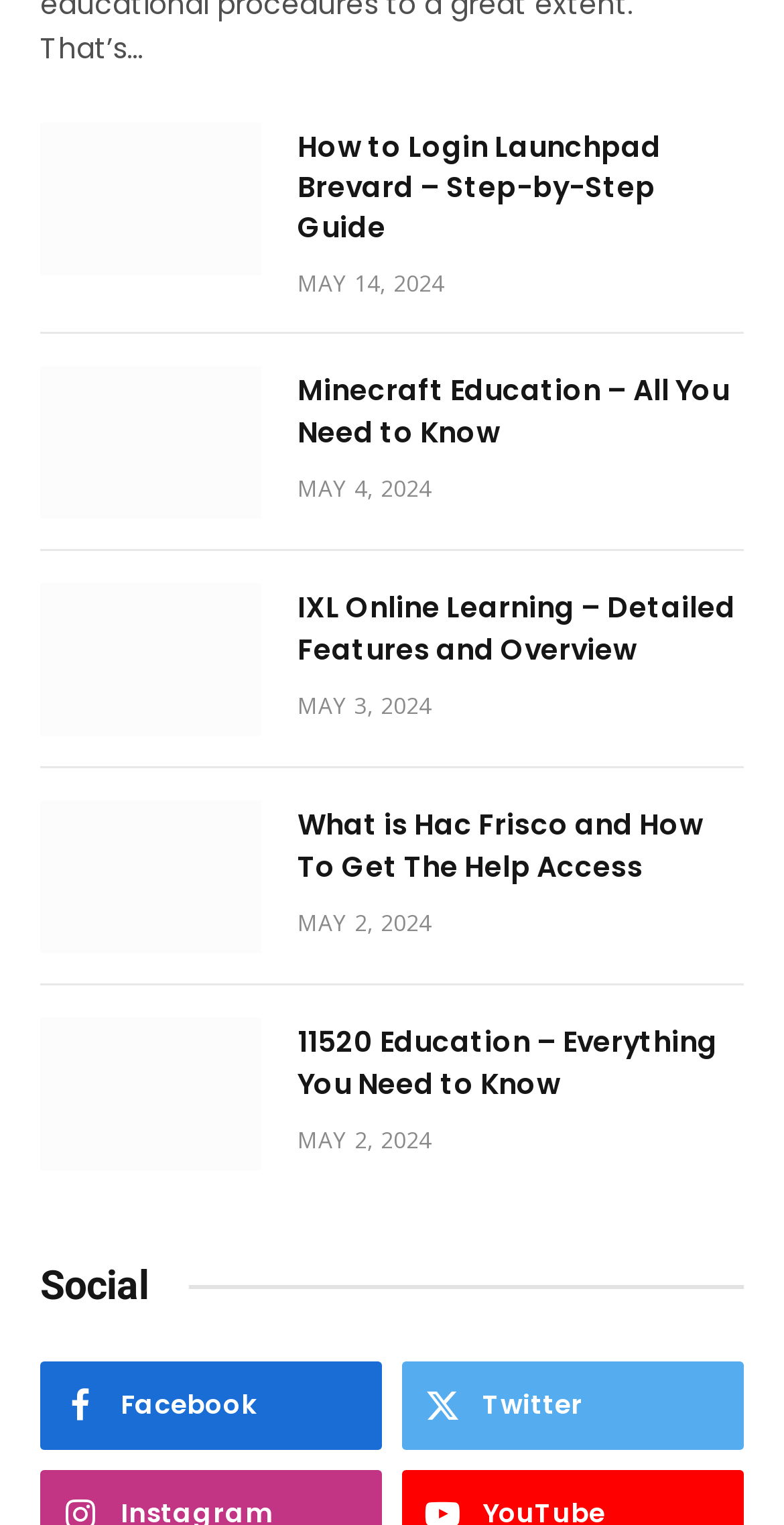Locate the bounding box coordinates of the element I should click to achieve the following instruction: "Visit the Facebook page".

[0.051, 0.893, 0.487, 0.951]